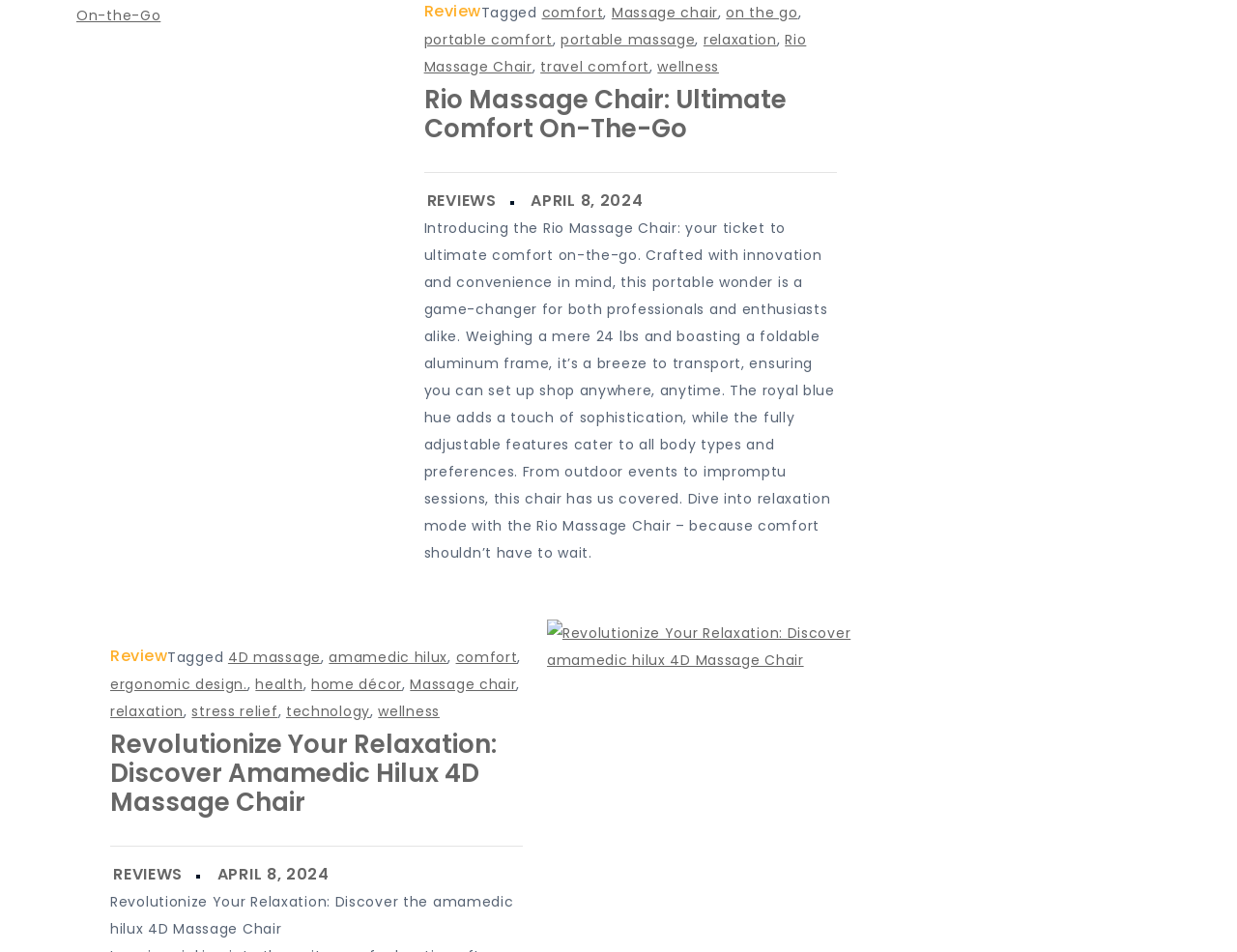What is the date of the review?
Use the information from the screenshot to give a comprehensive response to the question.

The date of the review is mentioned in the link 'APRIL 8, 2024'.